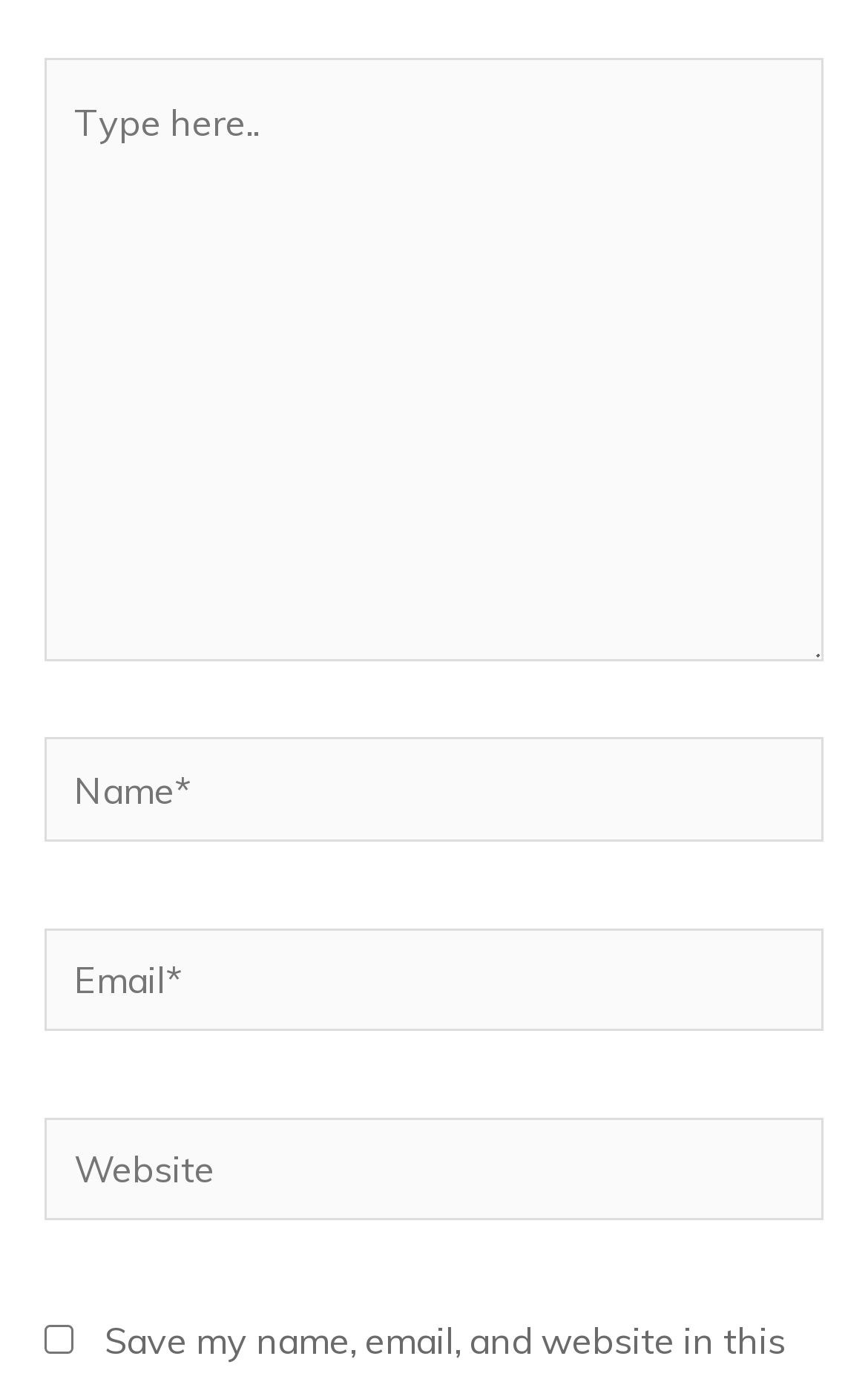Respond with a single word or phrase:
What is the format of the form?

Vertical